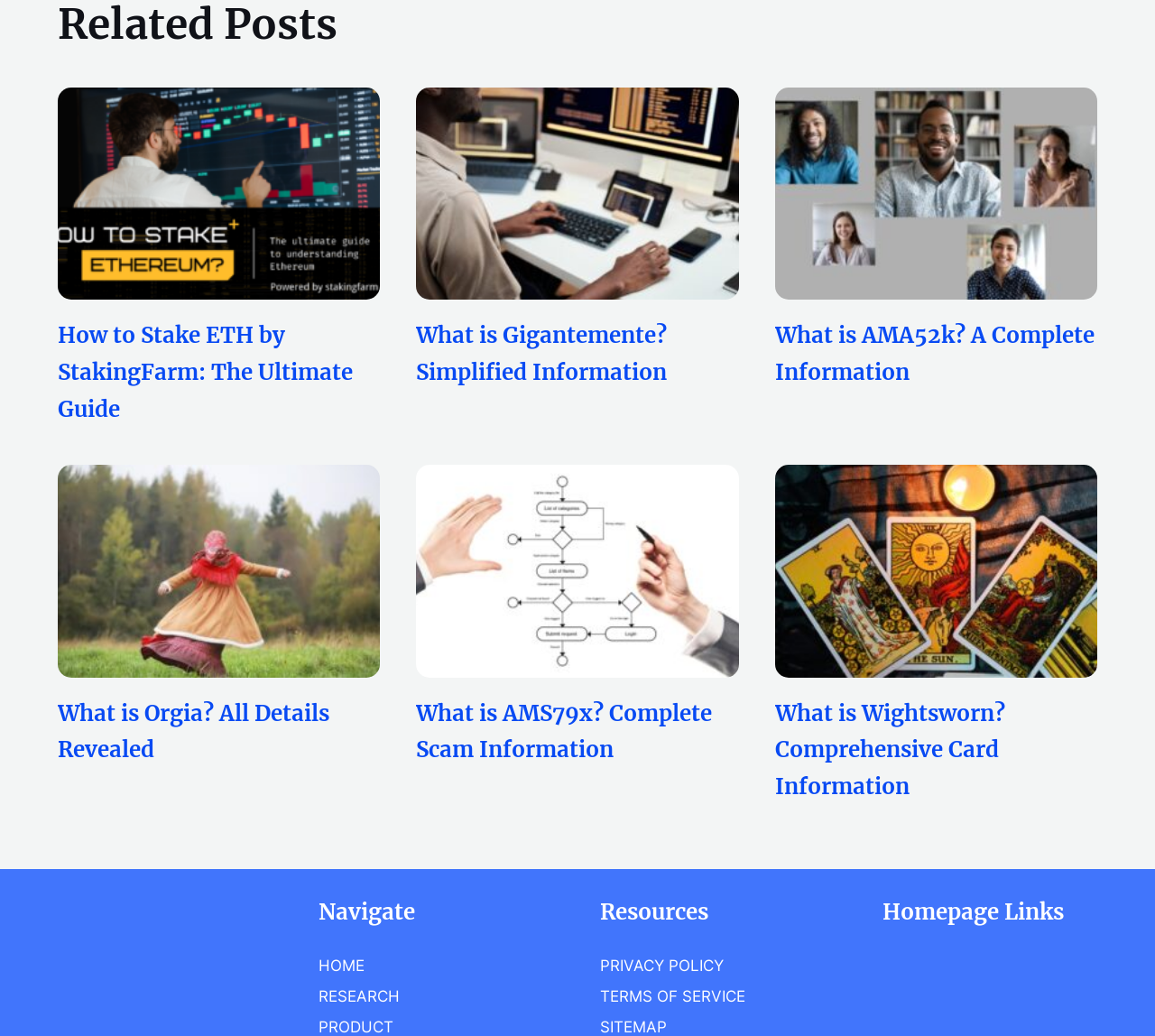What is the brand of the logo at the bottom?
Make sure to answer the question with a detailed and comprehensive explanation.

The logo at the bottom has an image element with the text 'kacmun_logo', so the brand of the logo is 'kacmun'.